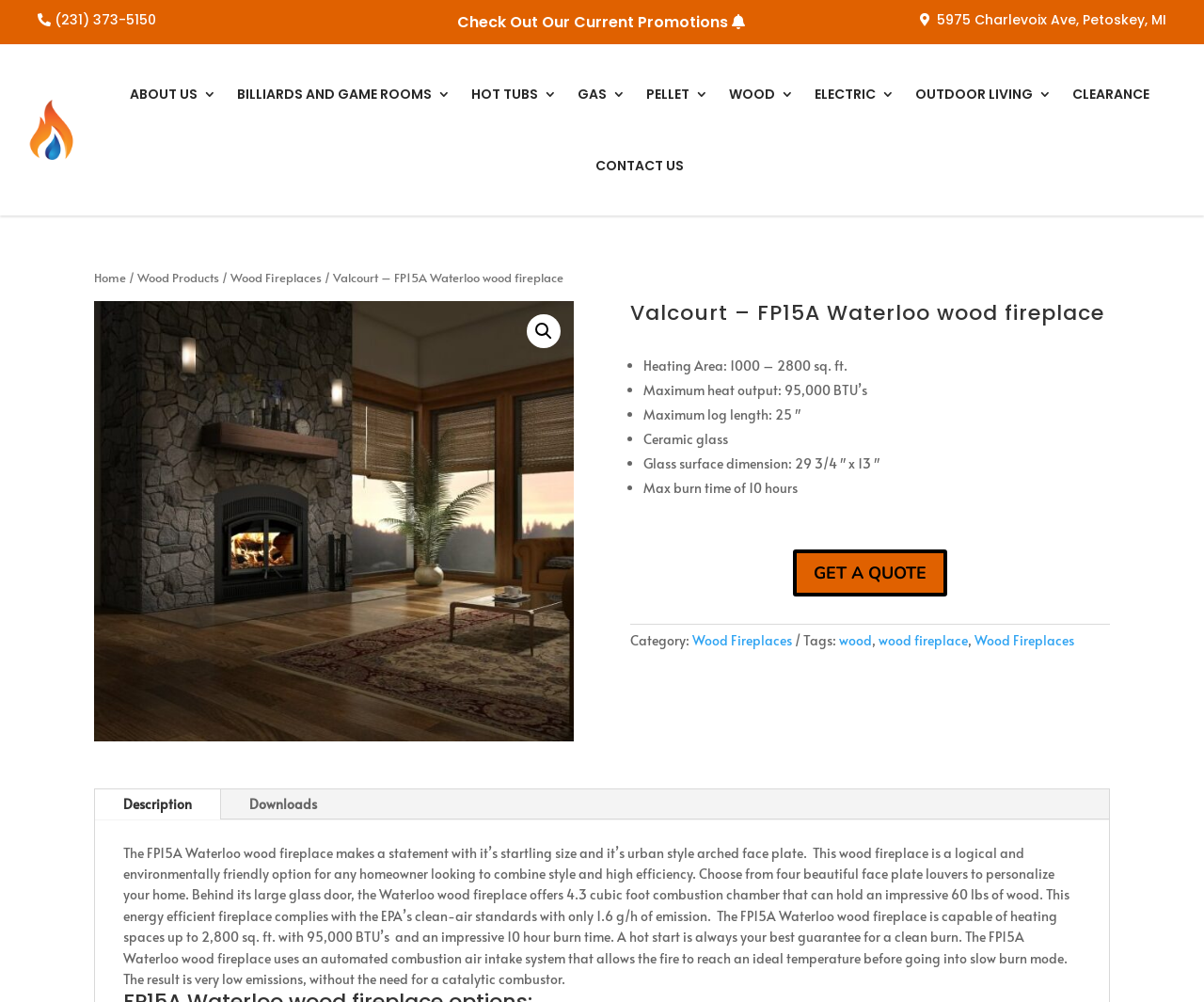Respond concisely with one word or phrase to the following query:
What is the maximum heating area of the FP15A Waterloo wood fireplace?

2,800 sq. ft.